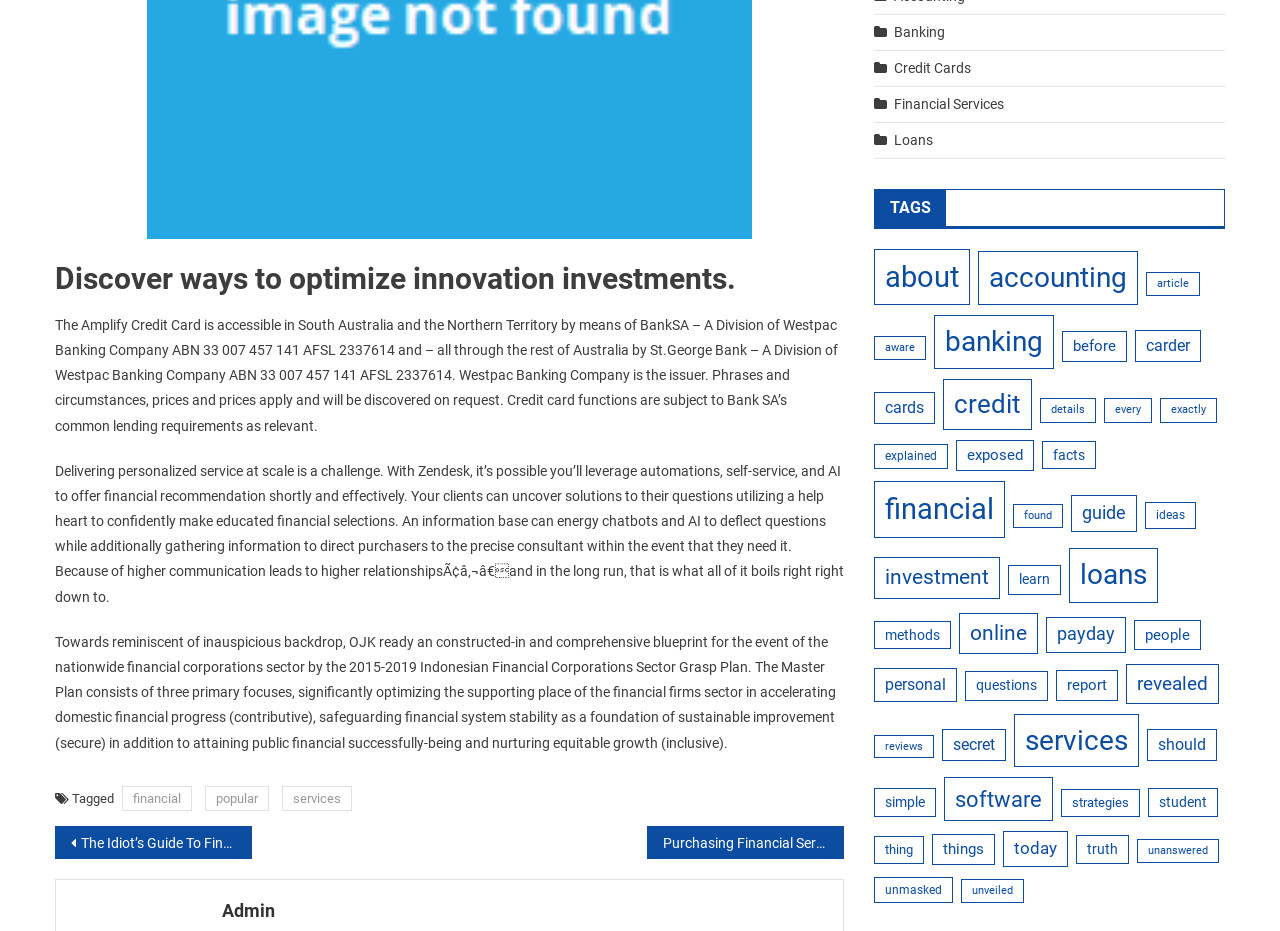What is the name of the credit card mentioned?
Using the image, provide a detailed and thorough answer to the question.

The credit card mentioned is the Amplify Credit Card, which is accessible in South Australia and the Northern Territory by means of BankSA – A Division of Westpac Banking Company ABN 33 007 457 141 AFSL 2337614 and – all through the rest of Australia by St.George Bank – A Division of Westpac Banking Company ABN 33 007 457 141 AFSL 2337614.